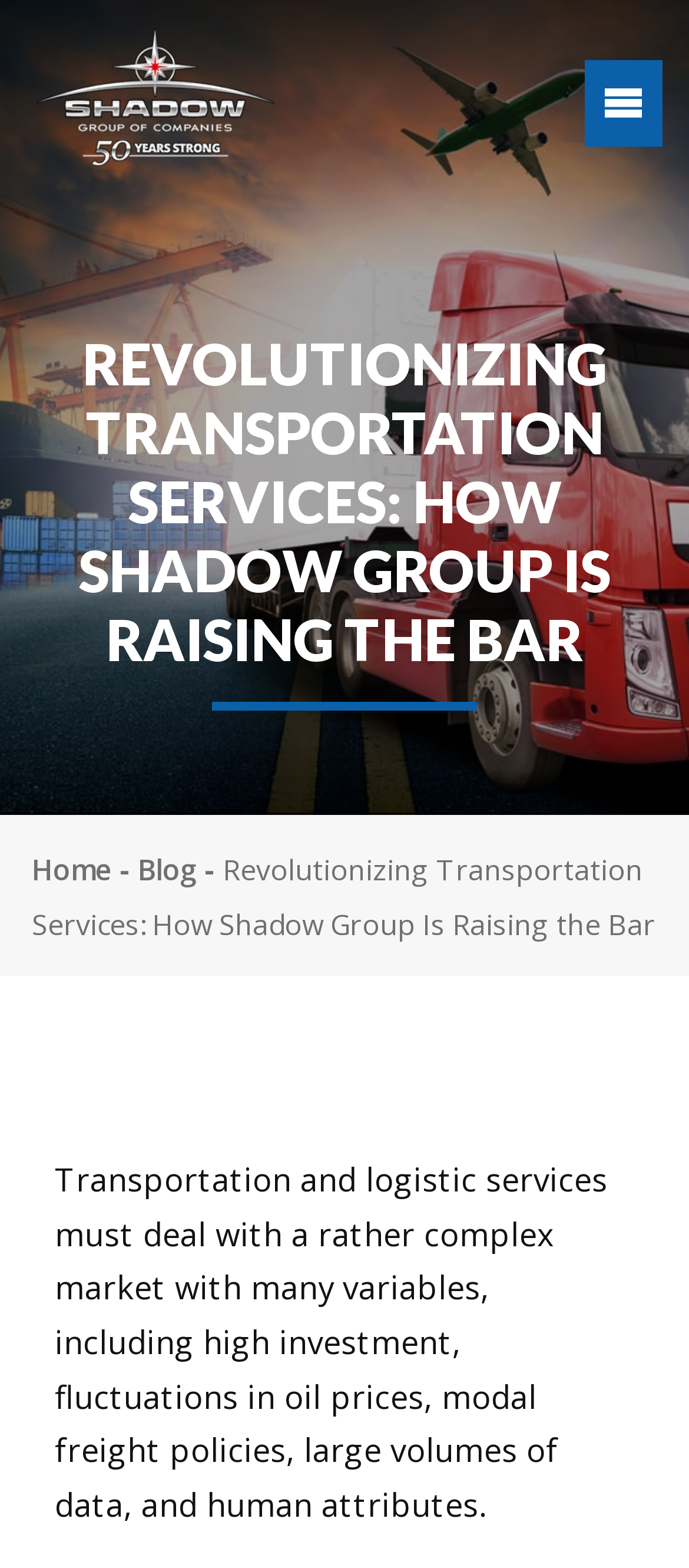What variables do transportation services deal with?
Provide a short answer using one word or a brief phrase based on the image.

Many variables